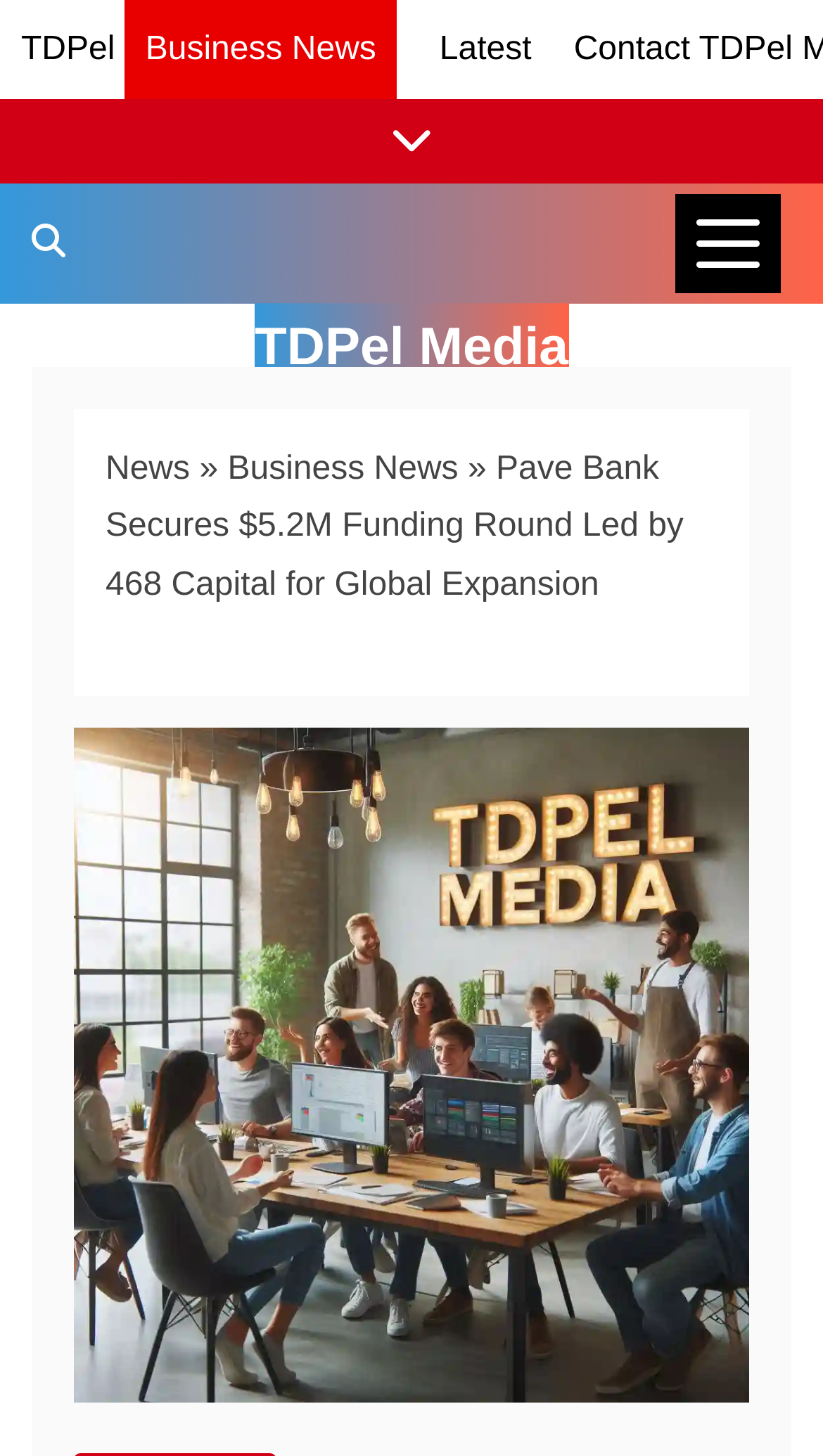Provide the bounding box for the UI element matching this description: "aria-label="News Categories"".

[0.821, 0.134, 0.949, 0.202]